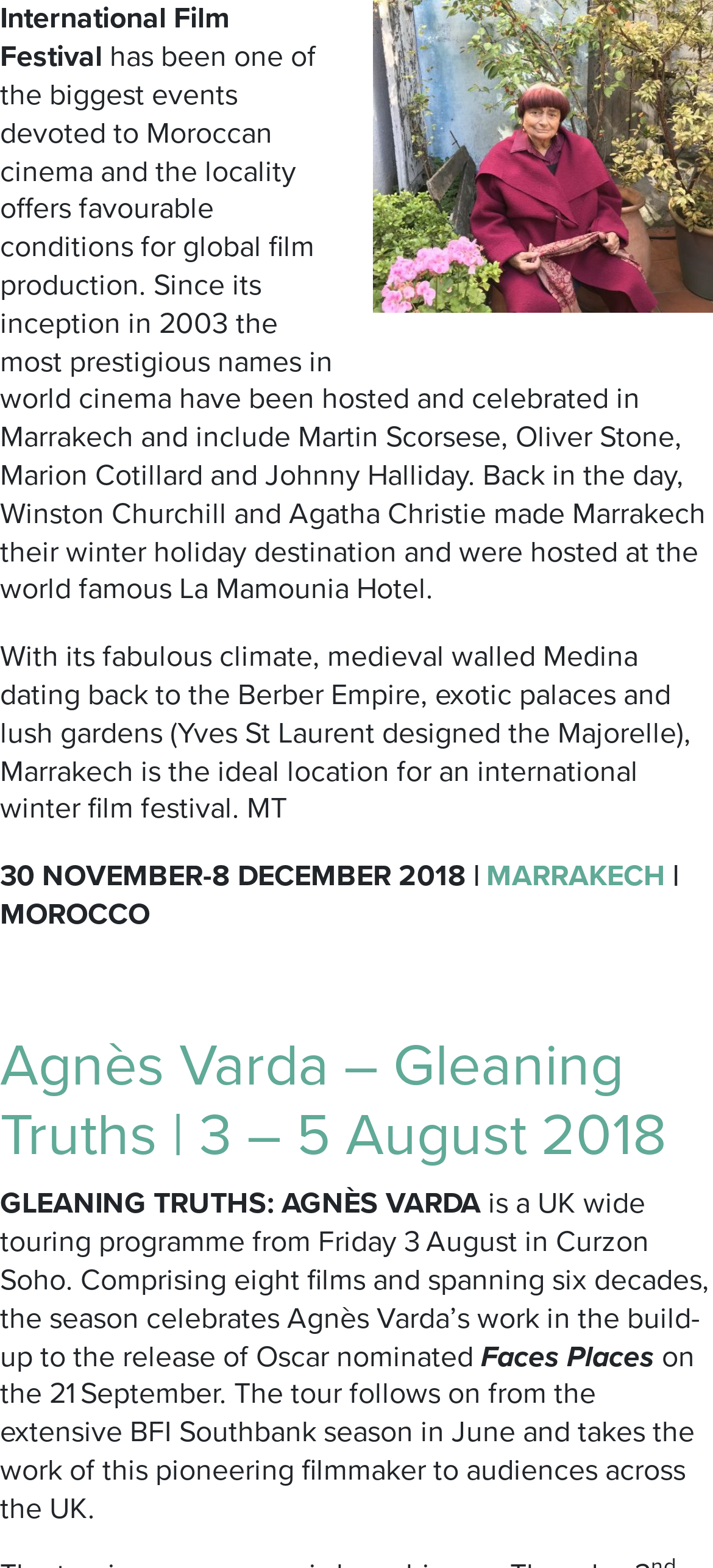Who is the subject of the touring programme?
Utilize the image to construct a detailed and well-explained answer.

The subject of the touring programme can be determined by reading the text 'Agnès Varda – Gleaning Truths | 3 – 5 August 2018' which indicates that the programme is about Agnès Varda's work.